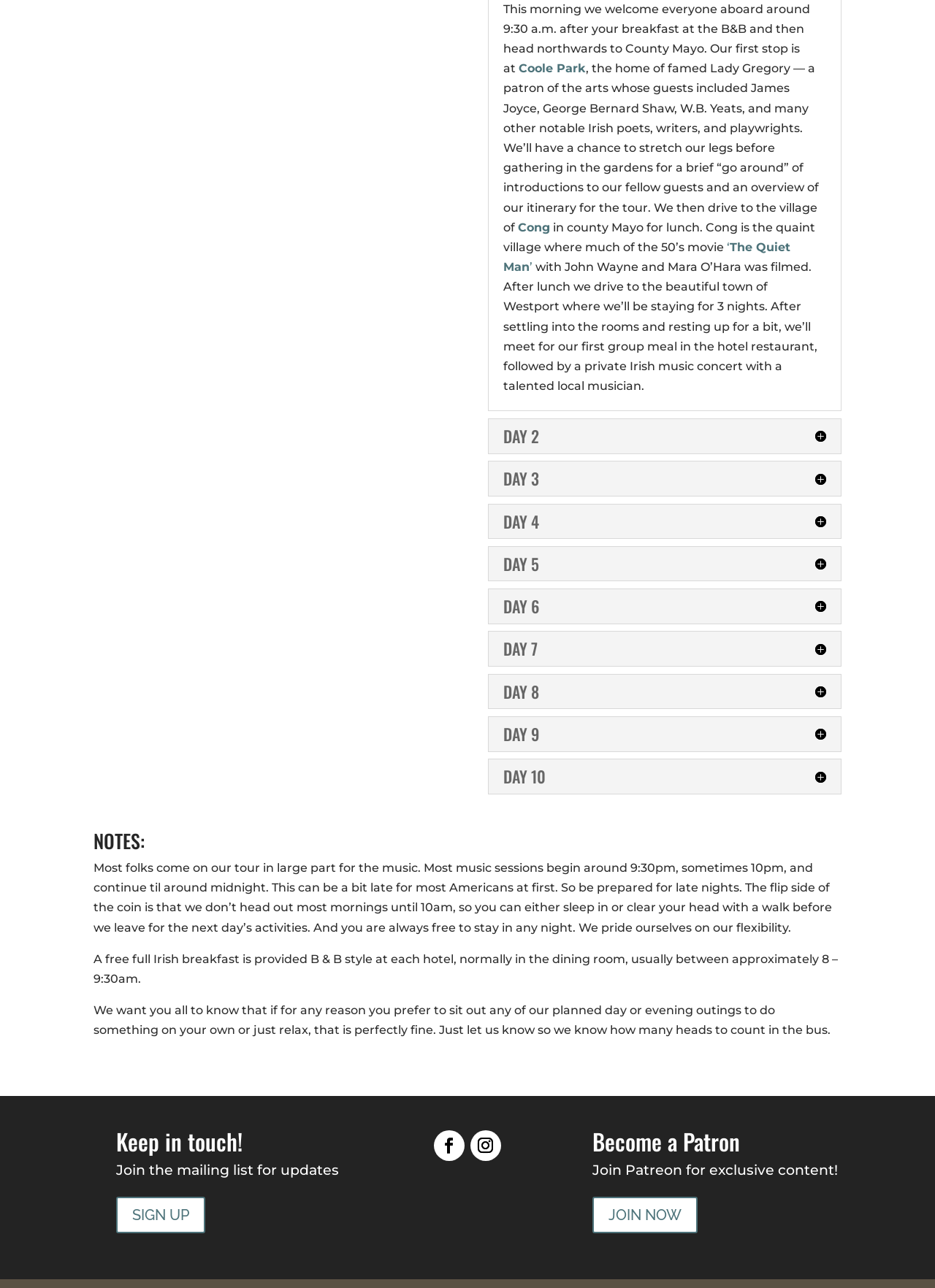What is the name of the movie filmed in Cong?
Please provide an in-depth and detailed response to the question.

According to the text, Cong is the quaint village where much of the 50's movie 'The Quiet Man' with John Wayne and Mara O'Hara was filmed.